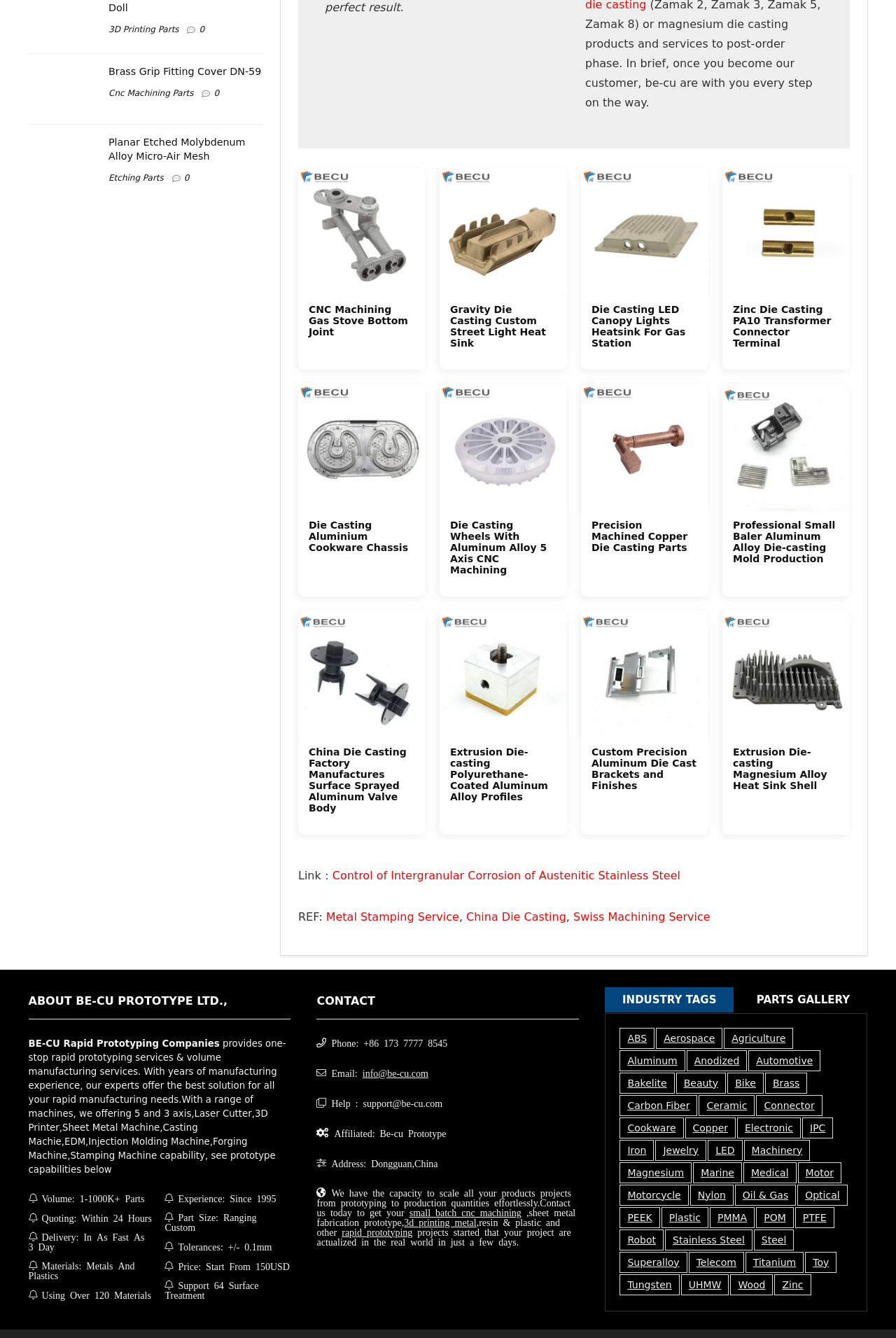Show me the bounding box coordinates of the clickable region to achieve the task as per the instruction: "Click the link CNC Machining Gas Stove Bottom Joint".

[0.345, 0.227, 0.463, 0.252]